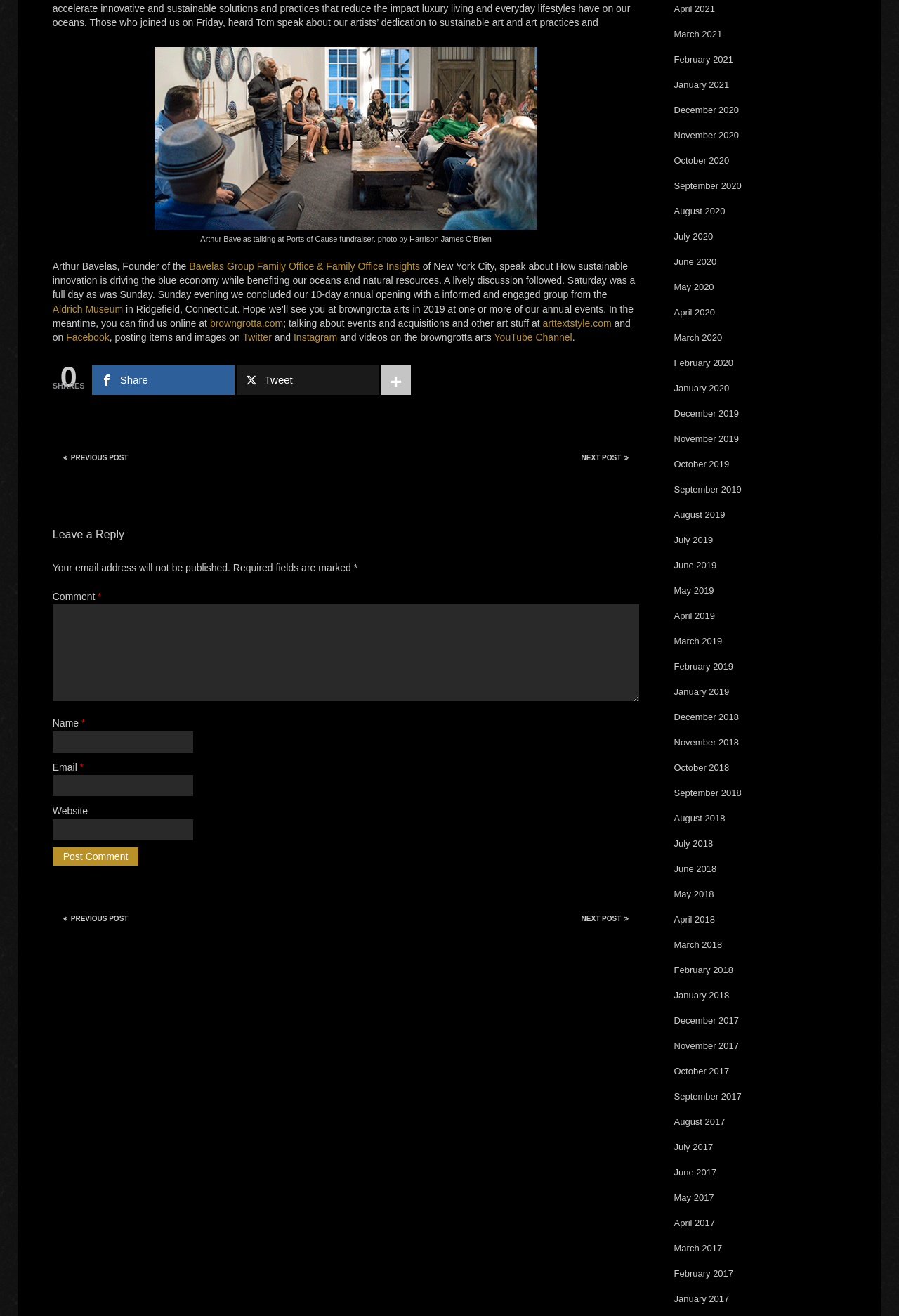Reply to the question with a single word or phrase:
What is the topic of discussion at the Ports of Cause fundraiser?

Sustainable innovation and blue economy